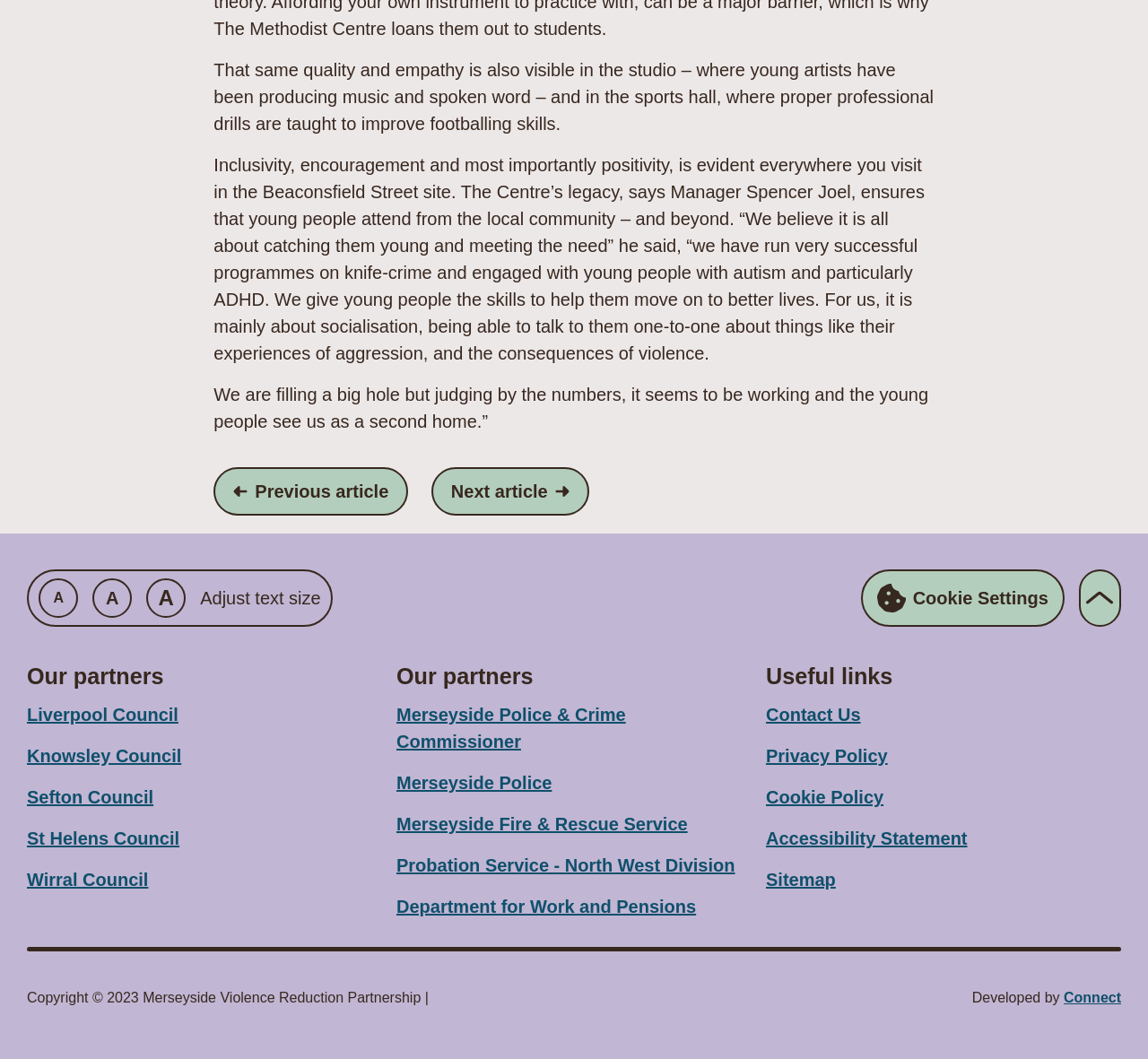What is the main theme of this webpage?
Use the image to give a comprehensive and detailed response to the question.

Based on the content of the webpage, it appears to be discussing the efforts of the Merseyside Violence Reduction Partnership to reduce violence in the community, particularly among young people. The text mentions programs to address knife crime, autism, and ADHD, and the importance of socialization and positivity.